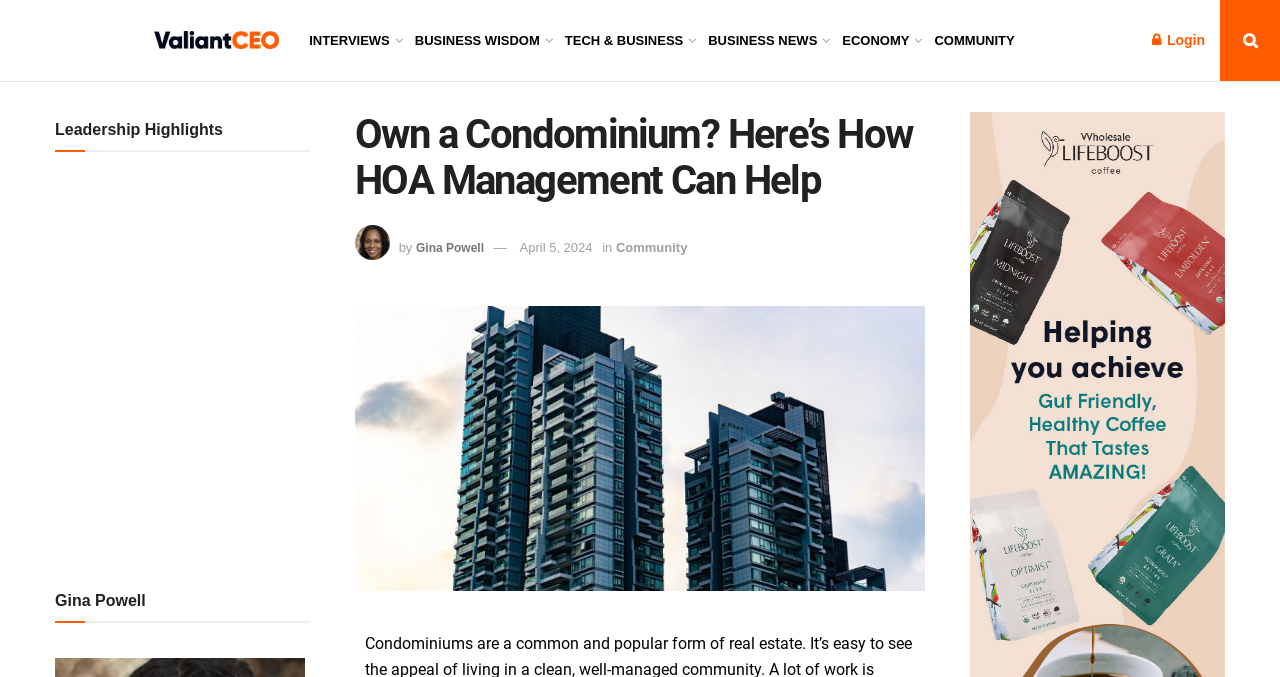Please identify the bounding box coordinates of the element that needs to be clicked to perform the following instruction: "login to the website".

[0.9, 0.0, 0.941, 0.12]